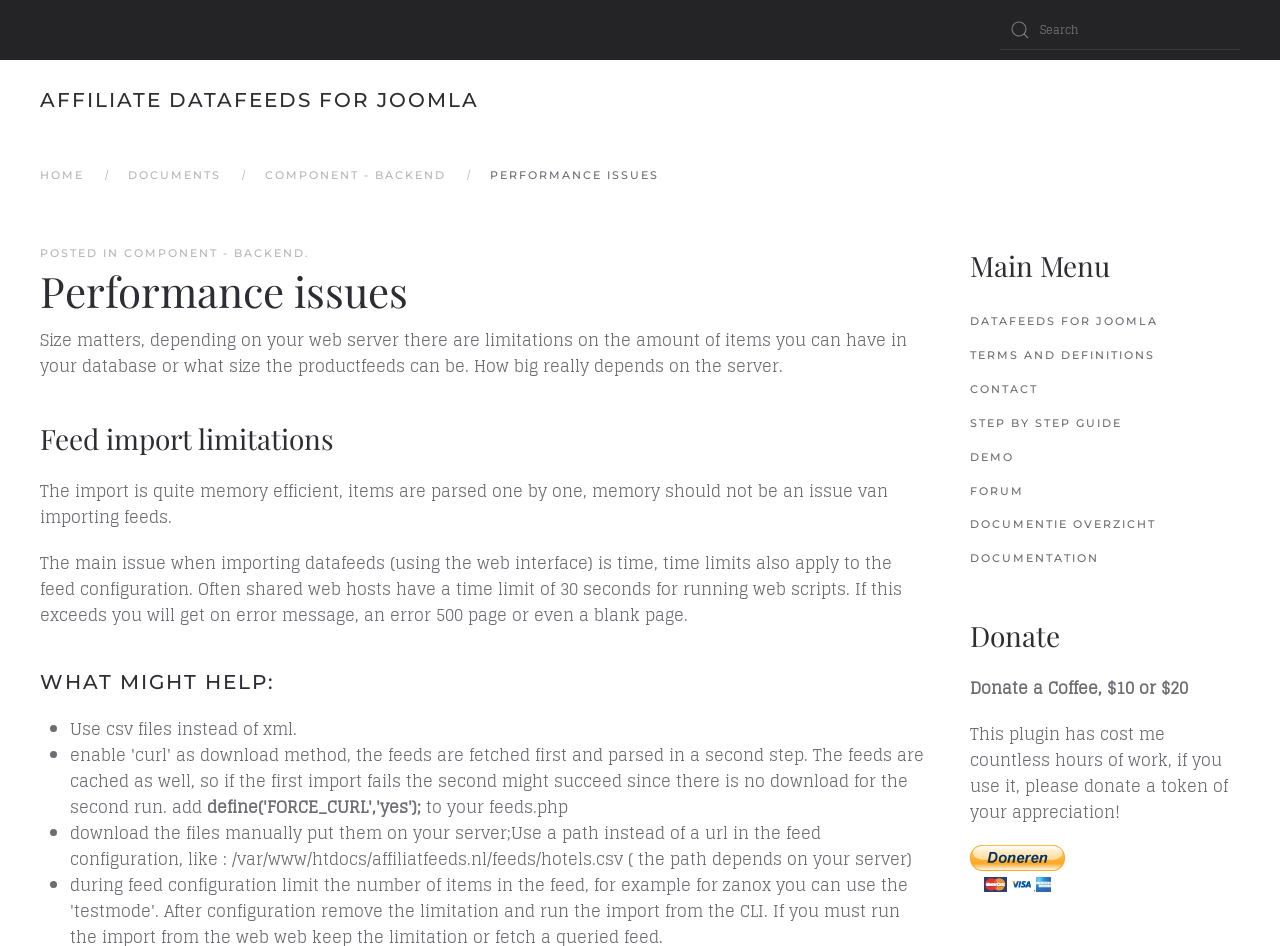Give a one-word or one-phrase response to the question:
What is the purpose of the 'Donate' section?

To appreciate the plugin creator